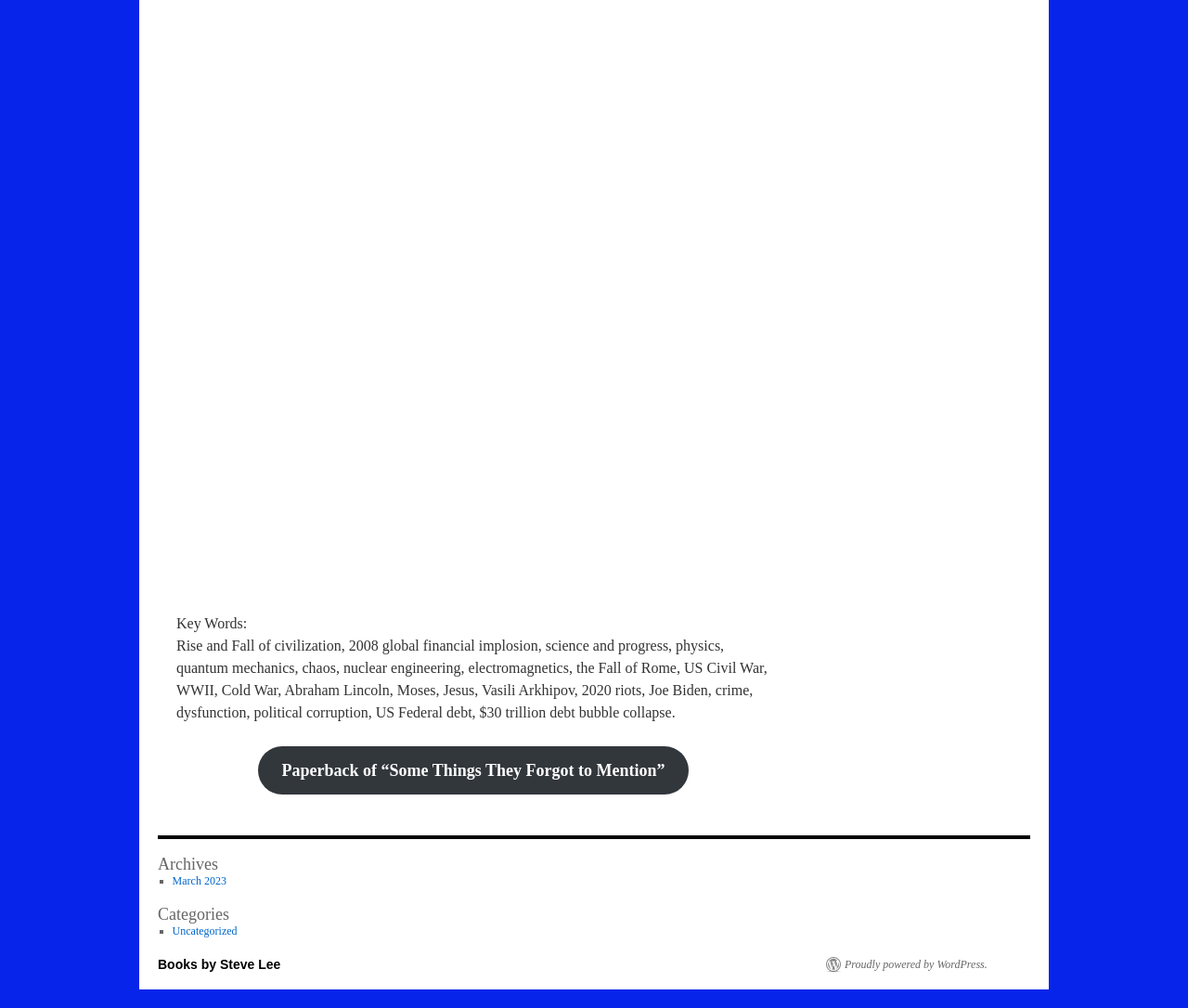Locate and provide the bounding box coordinates for the HTML element that matches this description: "Uncategorized".

[0.145, 0.917, 0.2, 0.93]